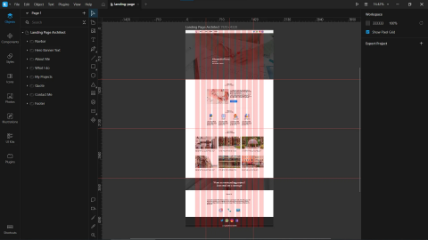What is the purpose of the red vertical lines?
Look at the image and answer with only one word or phrase.

To emphasize structure and alignment